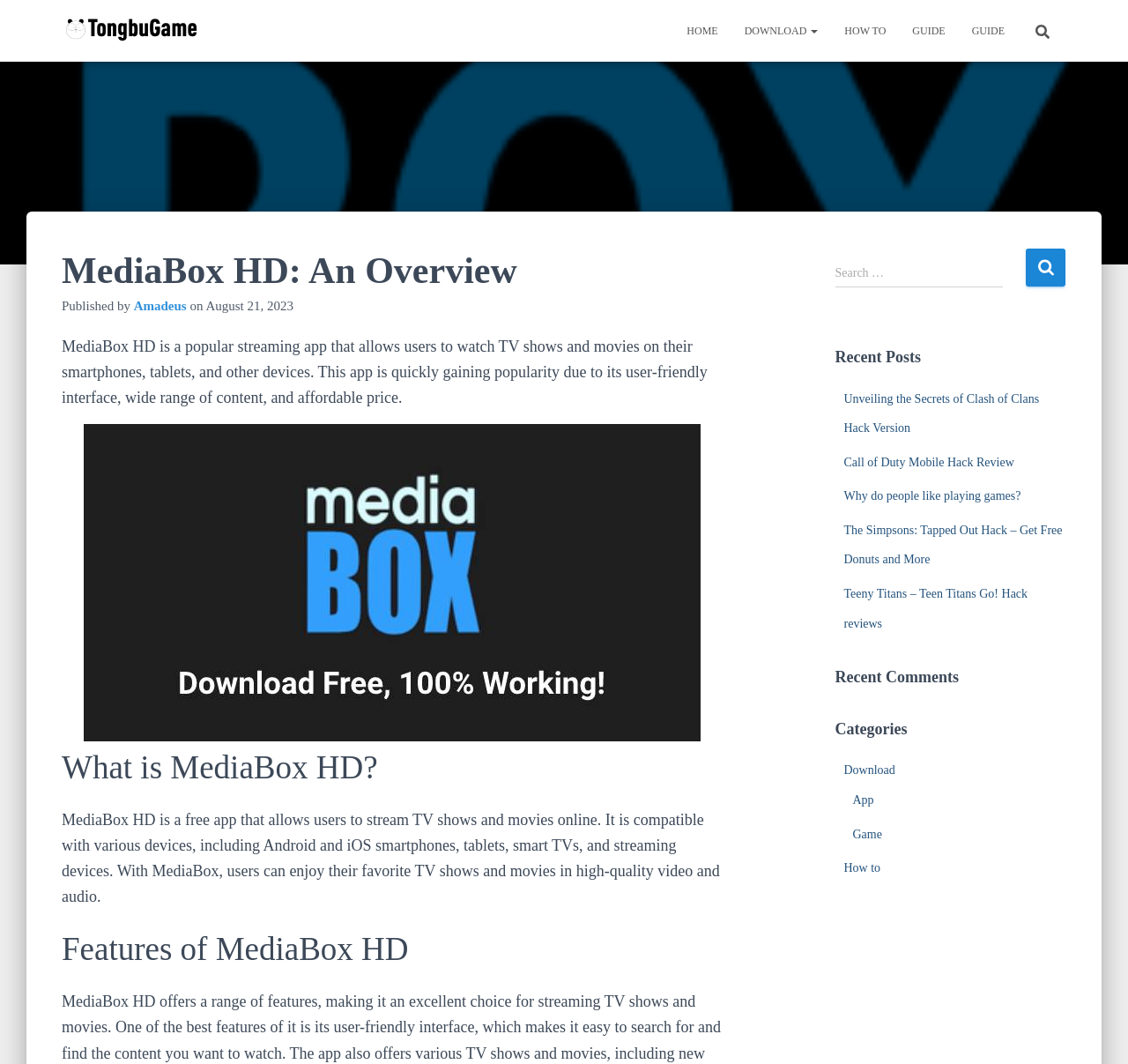Use a single word or phrase to answer the question: 
How many recent posts are listed on the webpage?

5